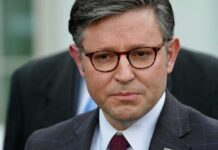What is the context of the image?
Please provide a comprehensive answer based on the visual information in the image.

The image is associated with a news article titled 'Speaker Johnson’s Popularity Falls With GOP, Rises With Democrats', which implies that the image is related to current political dynamics and public opinion, likely featuring a political figure relevant to the discussion.